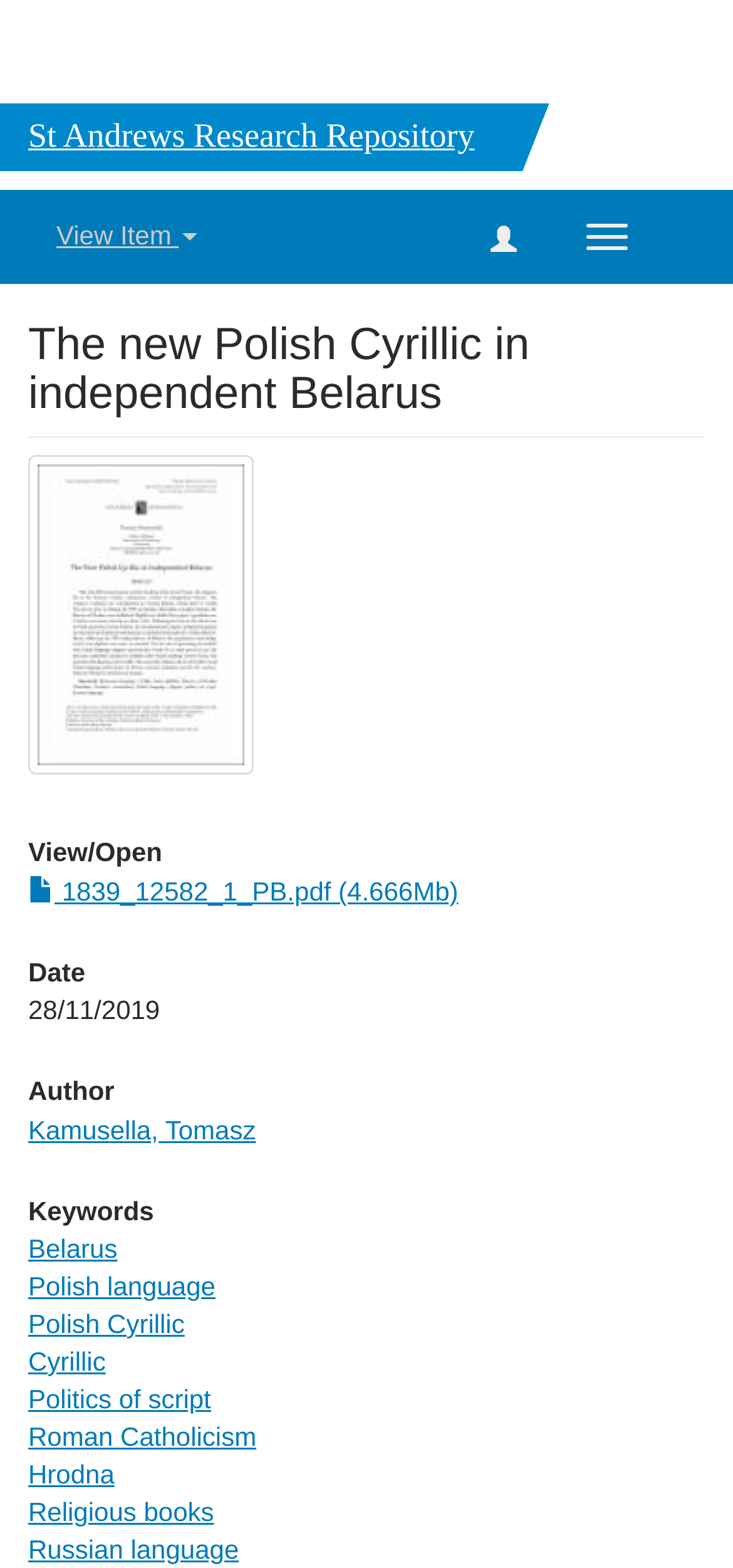Locate the bounding box coordinates of the region to be clicked to comply with the following instruction: "View the thumbnail". The coordinates must be four float numbers between 0 and 1, in the form [left, top, right, bottom].

[0.038, 0.291, 0.346, 0.495]